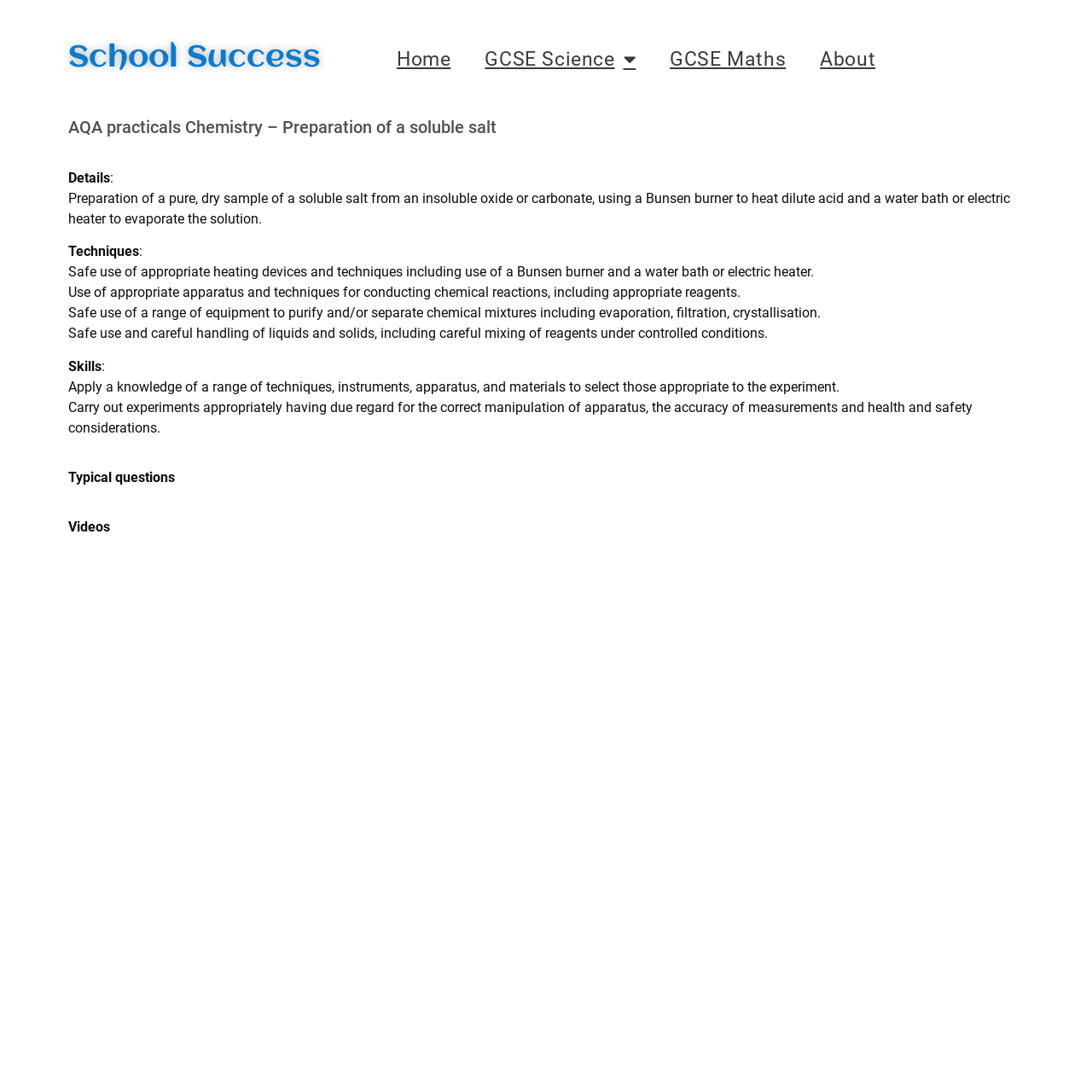Find and provide the bounding box coordinates for the UI element described here: "About". The coordinates should be given as four float numbers between 0 and 1: [left, top, right, bottom].

[0.735, 0.033, 0.817, 0.076]